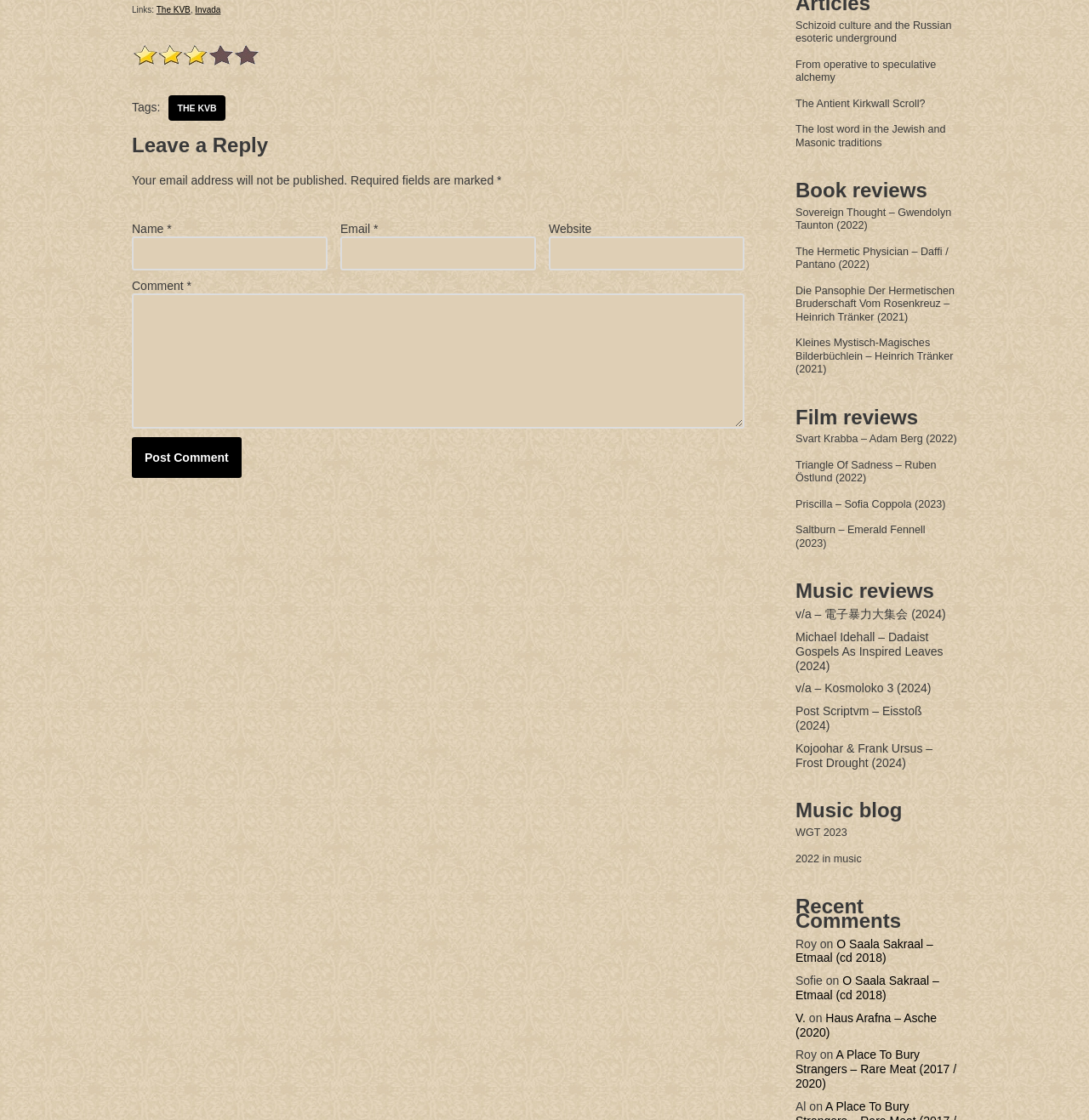Find and provide the bounding box coordinates for the UI element described with: "WGT 2023".

[0.73, 0.738, 0.879, 0.75]